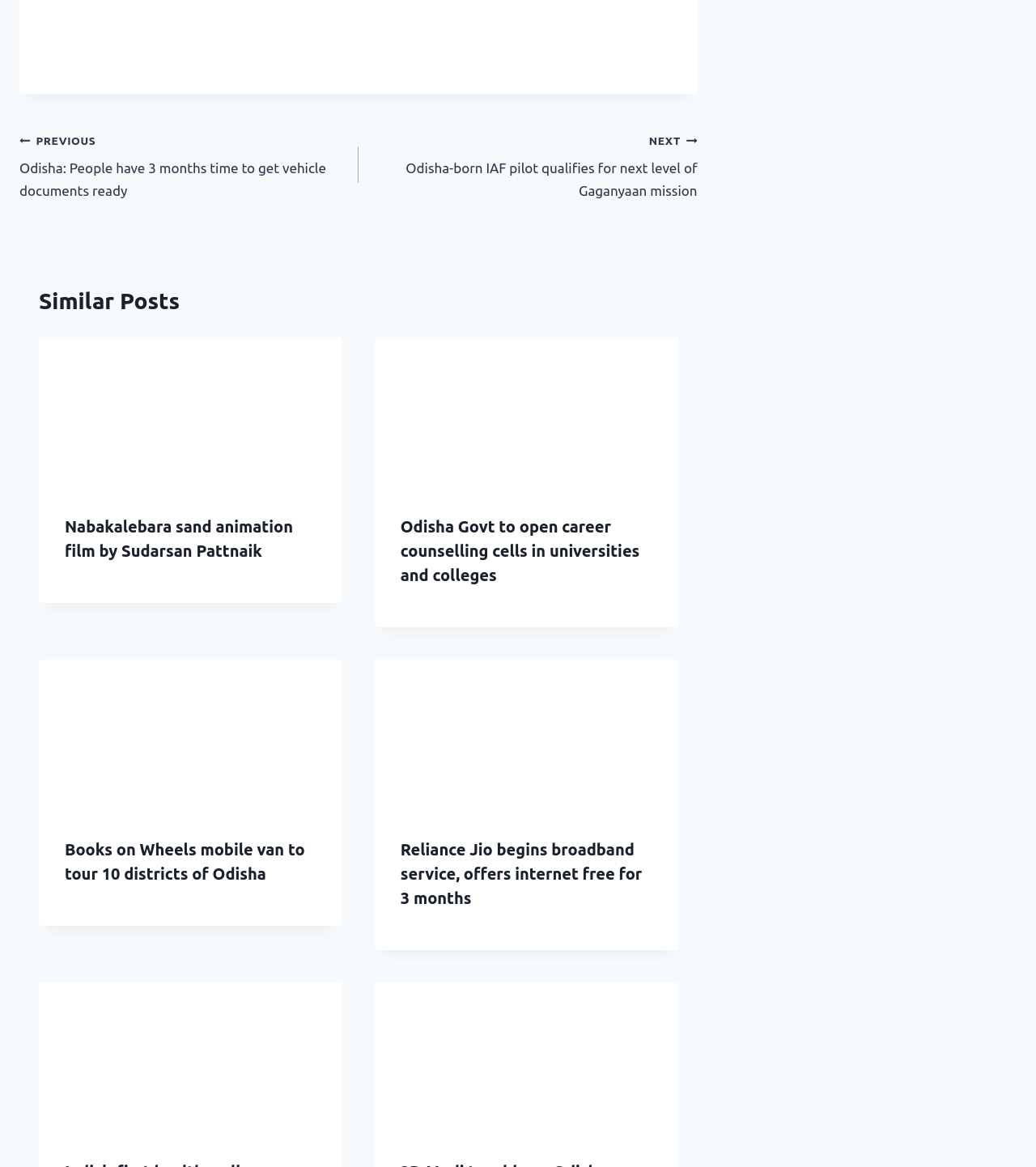Pinpoint the bounding box coordinates of the clickable element needed to complete the instruction: "Click on the 'NEXT Odisha-born IAF pilot qualifies for next level of Gaganyaan mission' link". The coordinates should be provided as four float numbers between 0 and 1: [left, top, right, bottom].

[0.346, 0.11, 0.673, 0.173]